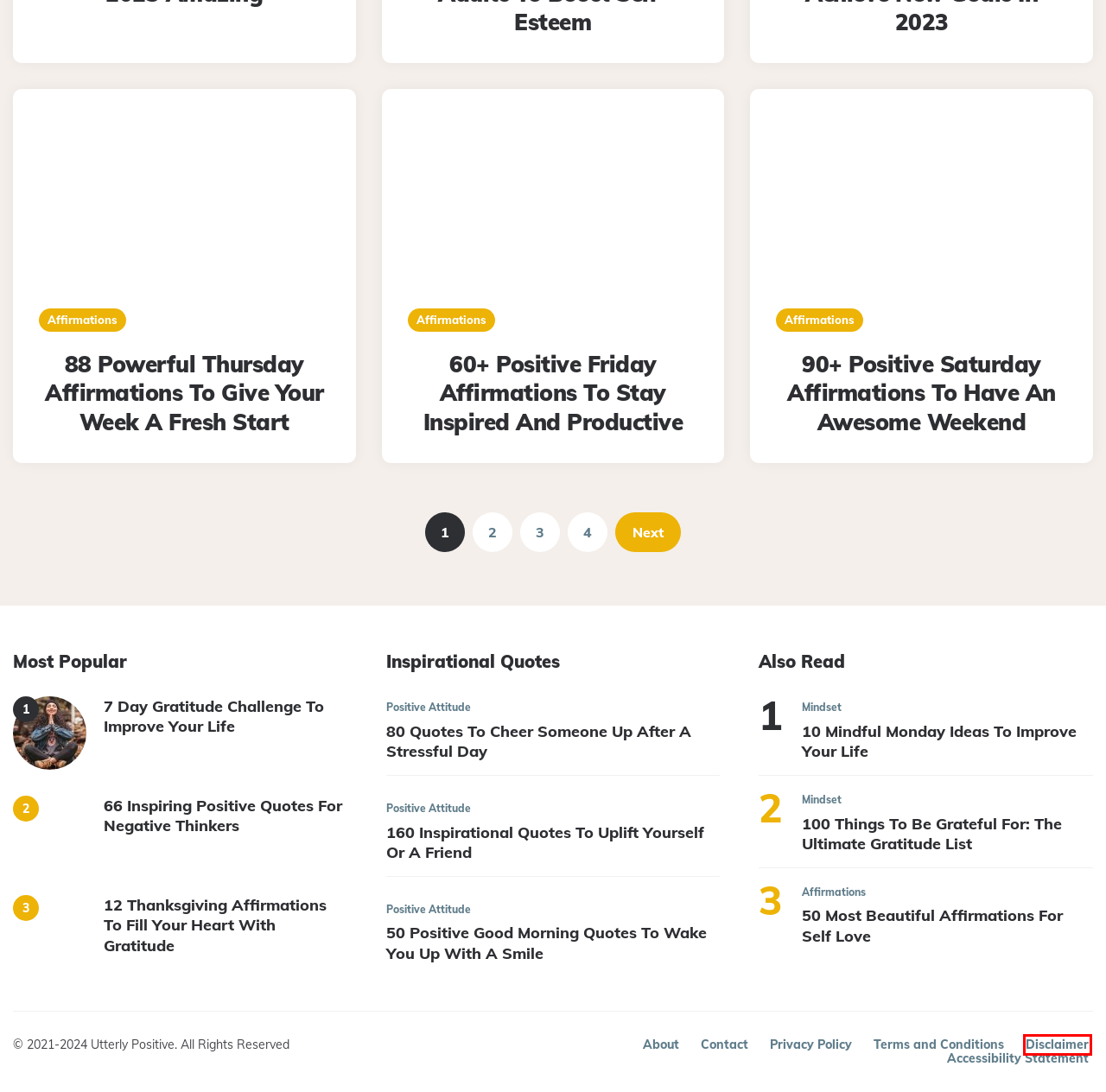Given a screenshot of a webpage with a red rectangle bounding box around a UI element, select the best matching webpage description for the new webpage that appears after clicking the highlighted element. The candidate descriptions are:
A. 160 Inspirational Quotes To Uplift Yourself Or A Friend
B. Terms and Conditions - Utterly Positive
C. 10 Mindful Monday Ideas To Improve Your Life - Utterly Positive
D. Disclaimer - Utterly Positive
E. 66 Inspiring Positive Quotes For Negative Thinkers
F. 88 Powerful Thursday Affirmations To Give Your Week A Fresh Start
G. 80 Quotes To Cheer Someone Up After A Stressful Day
H. 7 Day Gratitude Challenge To Improve Your Life

D